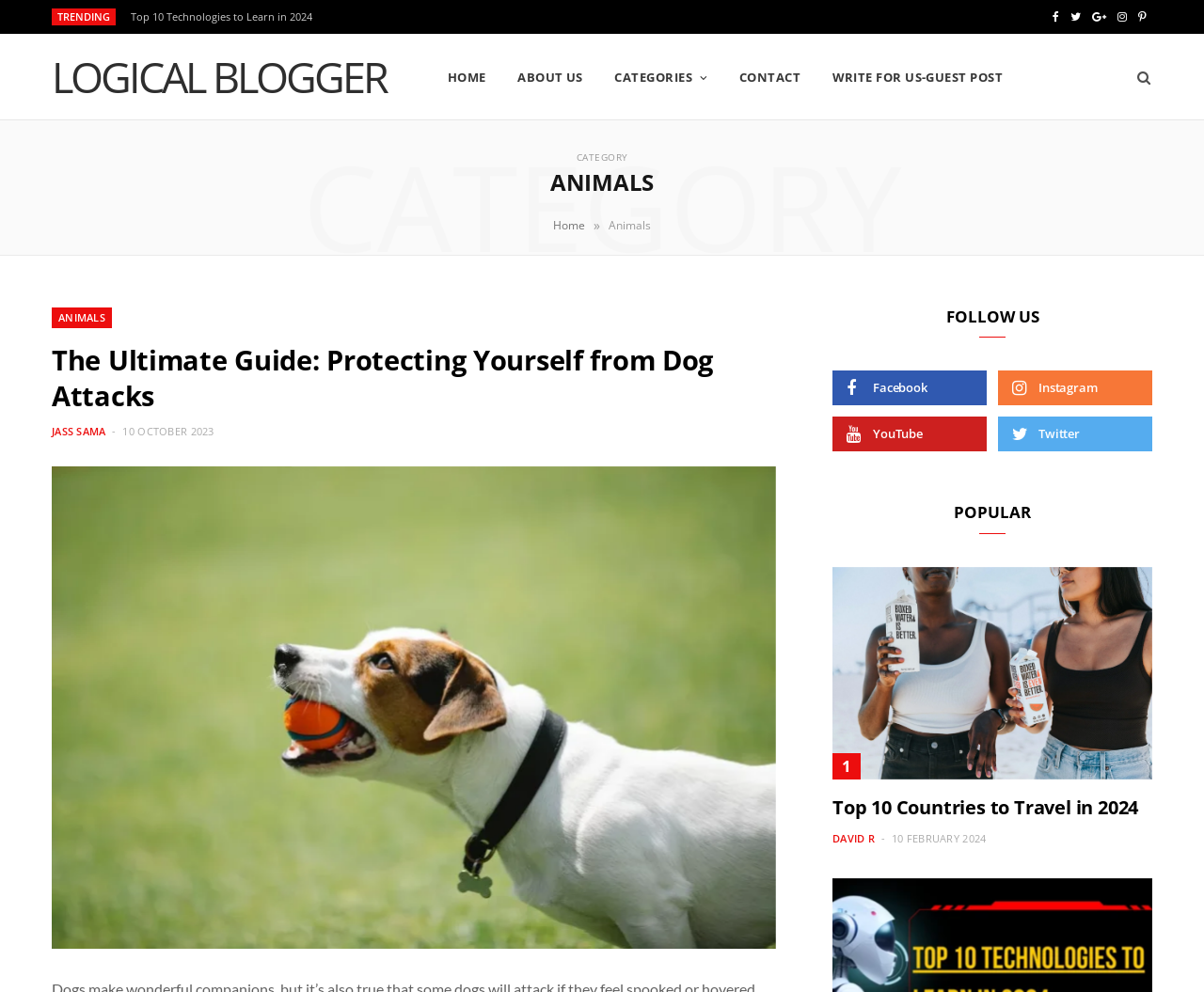What is the date of the first article?
Using the image as a reference, answer the question in detail.

The date of the first article is '10 OCTOBER 2023' as indicated by the link with bounding box coordinates [0.102, 0.428, 0.178, 0.442] and the time element with bounding box coordinates [0.102, 0.428, 0.178, 0.442]